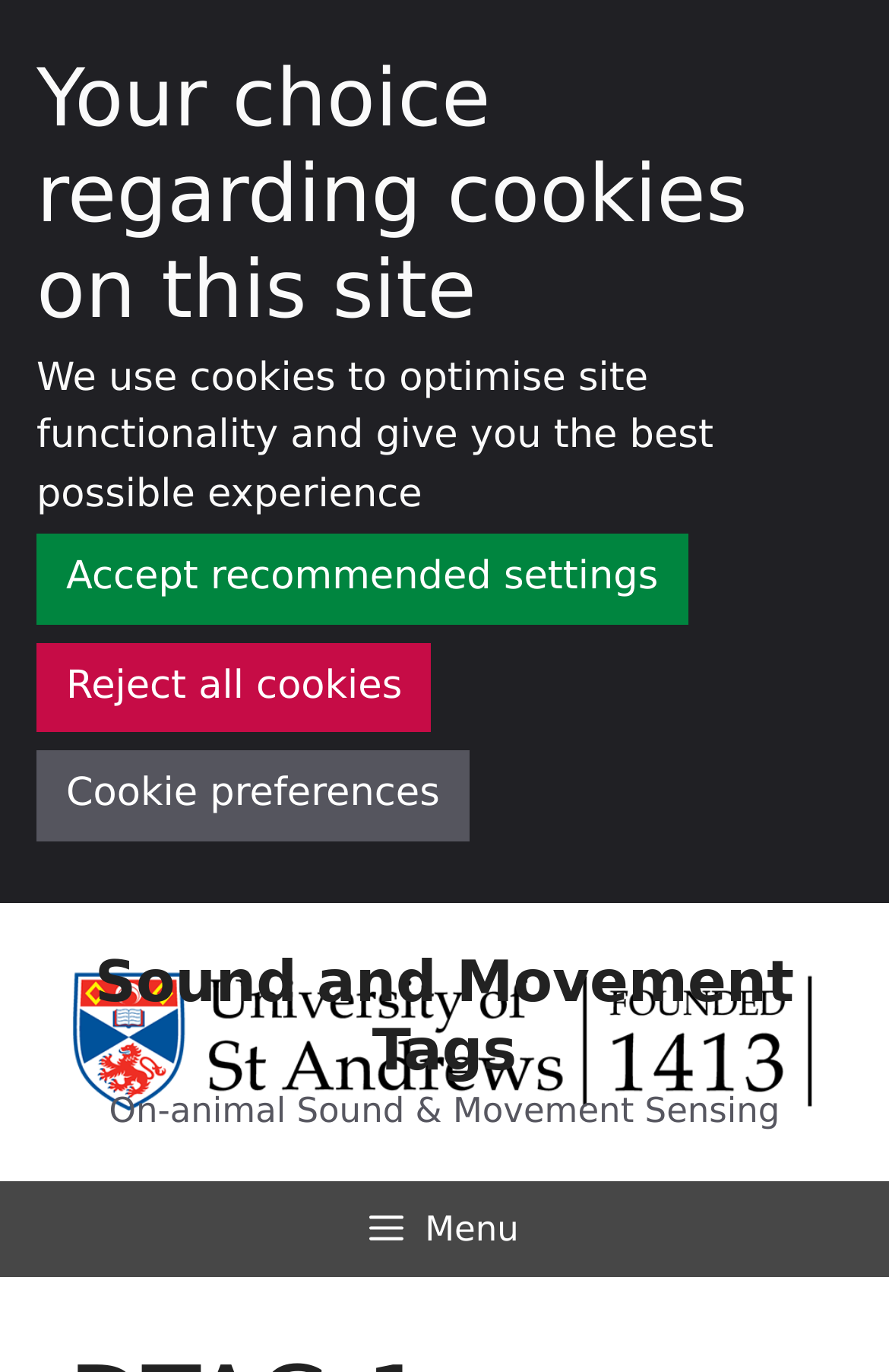Please provide a detailed answer to the question below based on the screenshot: 
What type of content is the site focused on?

The site's root element has a text 'DTAG-1 – Sound and Movement Tags', which indicates that the site is focused on sound and movement tags, possibly for categorizing or analyzing sound and movement data.